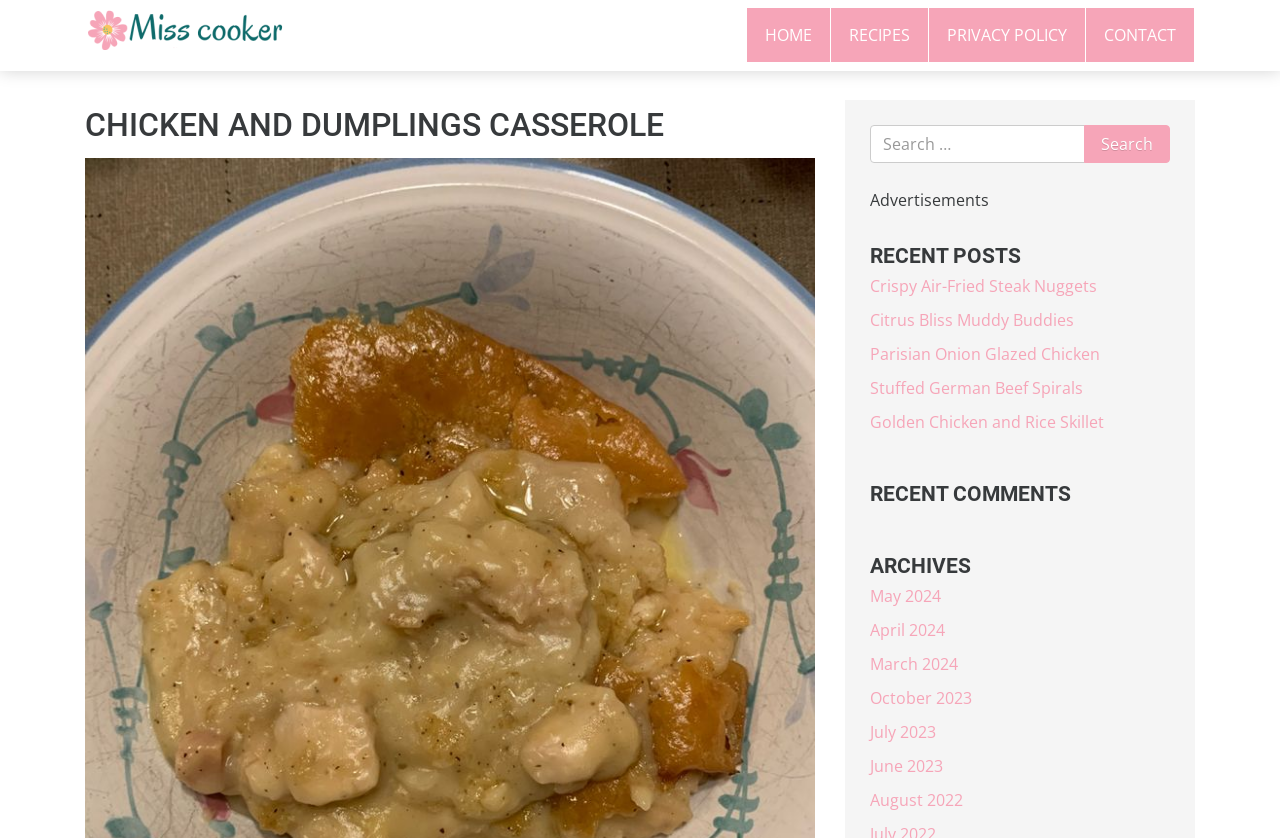What is the name of the recipe on this page?
Based on the screenshot, give a detailed explanation to answer the question.

I determined the answer by looking at the heading element with the text 'CHICKEN AND DUMPLINGS CASSEROLE' which is a prominent element on the page, indicating that it is the title of the recipe.